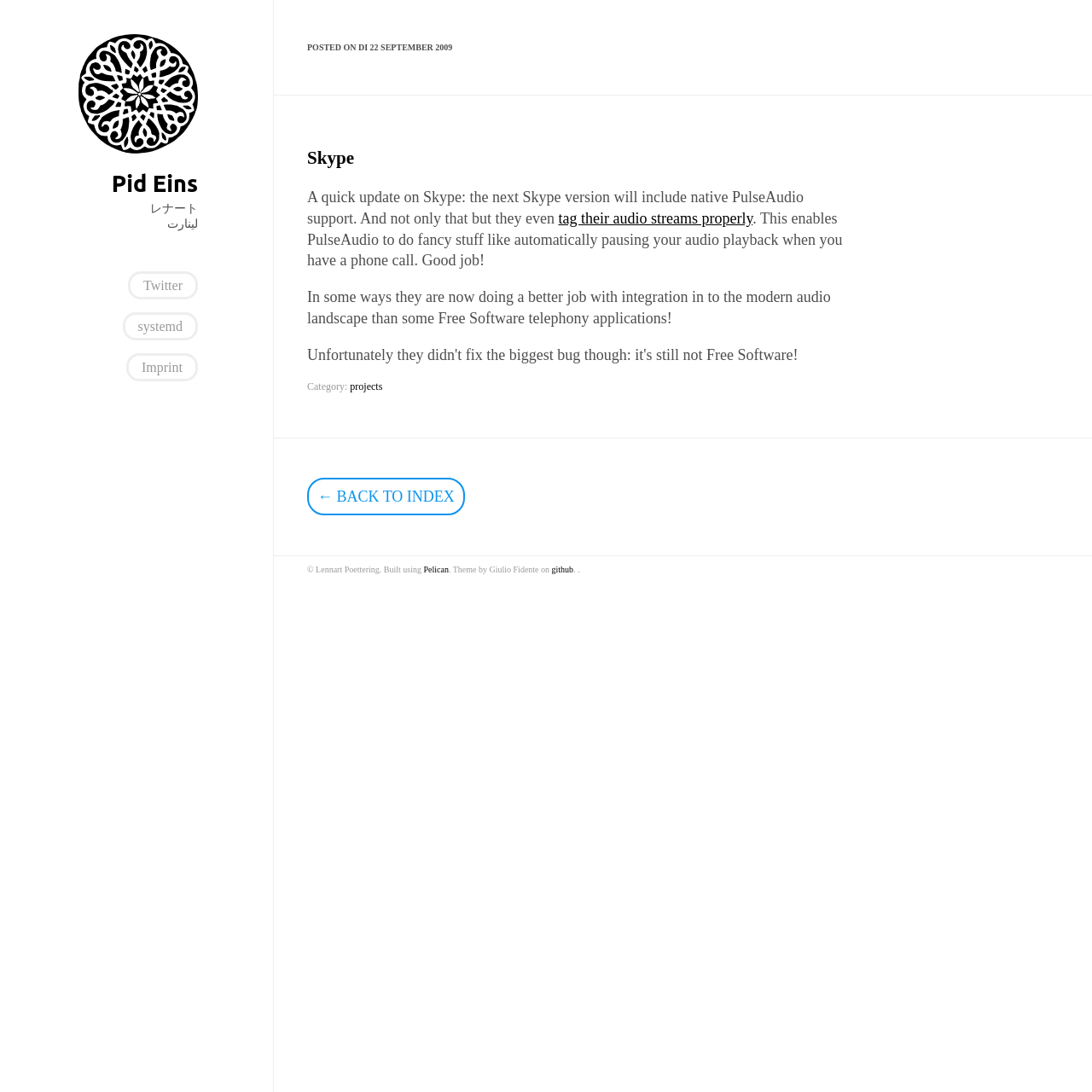Determine the coordinates of the bounding box for the clickable area needed to execute this instruction: "read the post about Skype".

[0.281, 0.135, 0.781, 0.155]